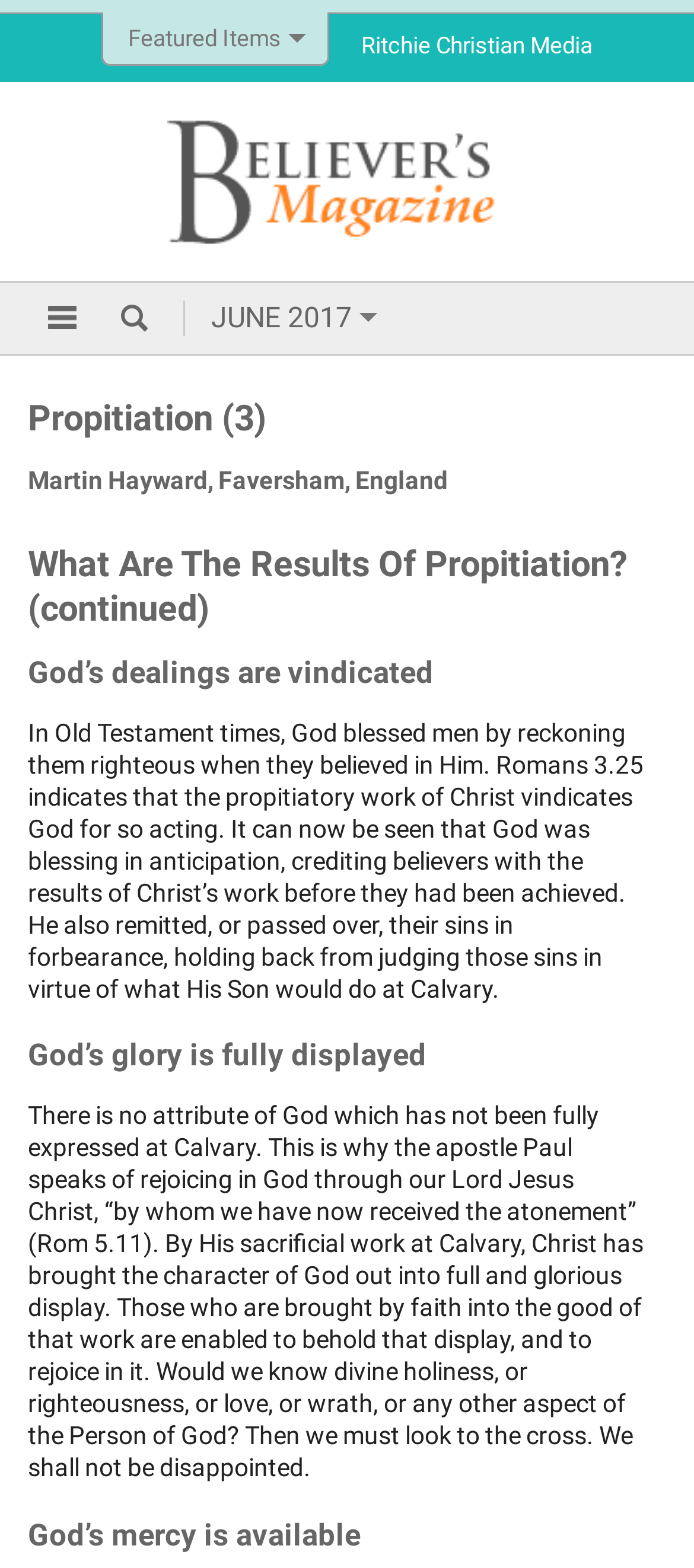What is the topic of the article by John Riddle?
Refer to the image and give a detailed response to the question.

I found the answer by looking at the link 'Malachi (1)' which is associated with the static text 'John Riddle', indicating that John Riddle is the author of the article on Malachi (1).